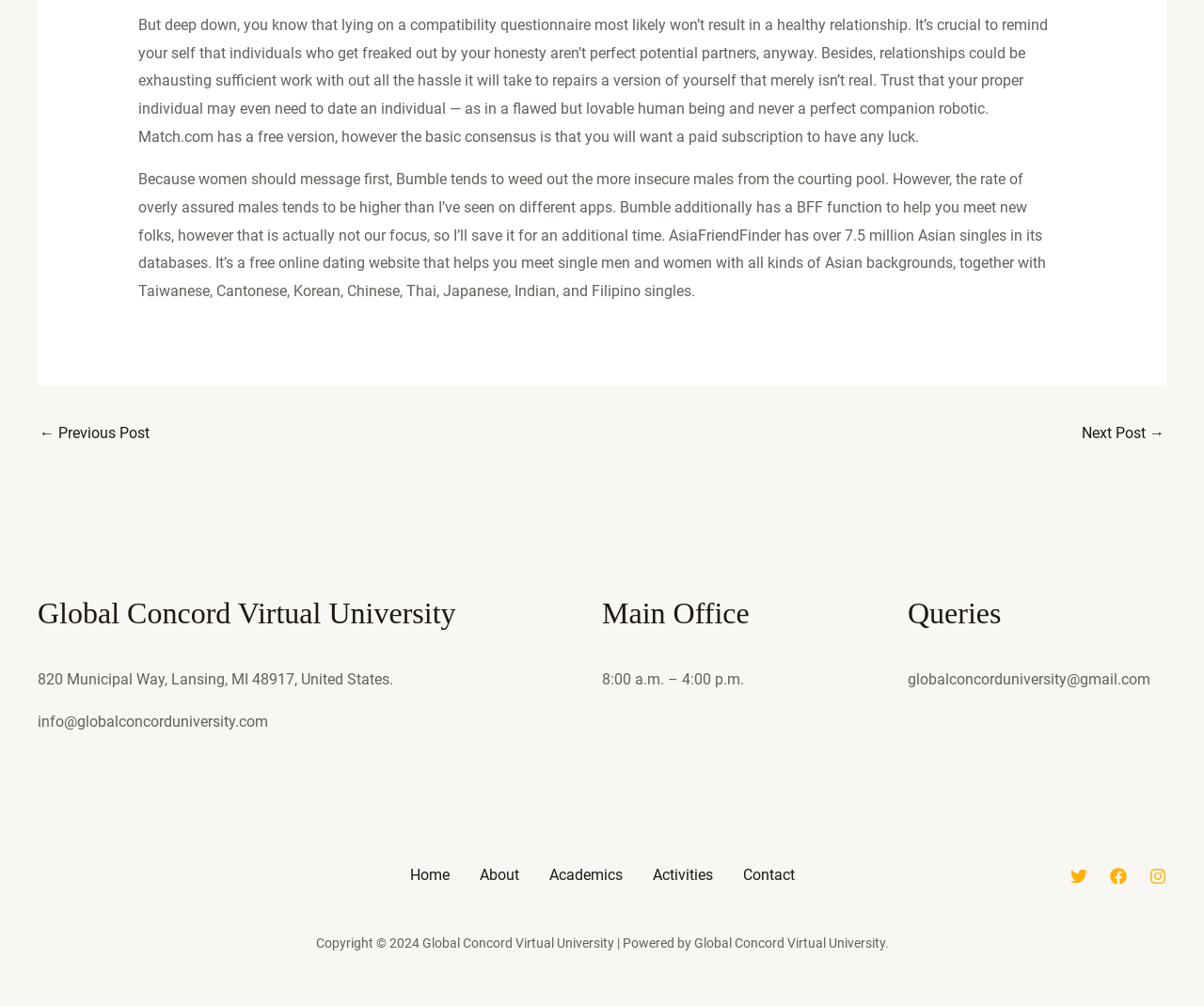Identify the bounding box coordinates of the part that should be clicked to carry out this instruction: "Click the 'Next Post →' link".

[0.898, 0.415, 0.967, 0.45]